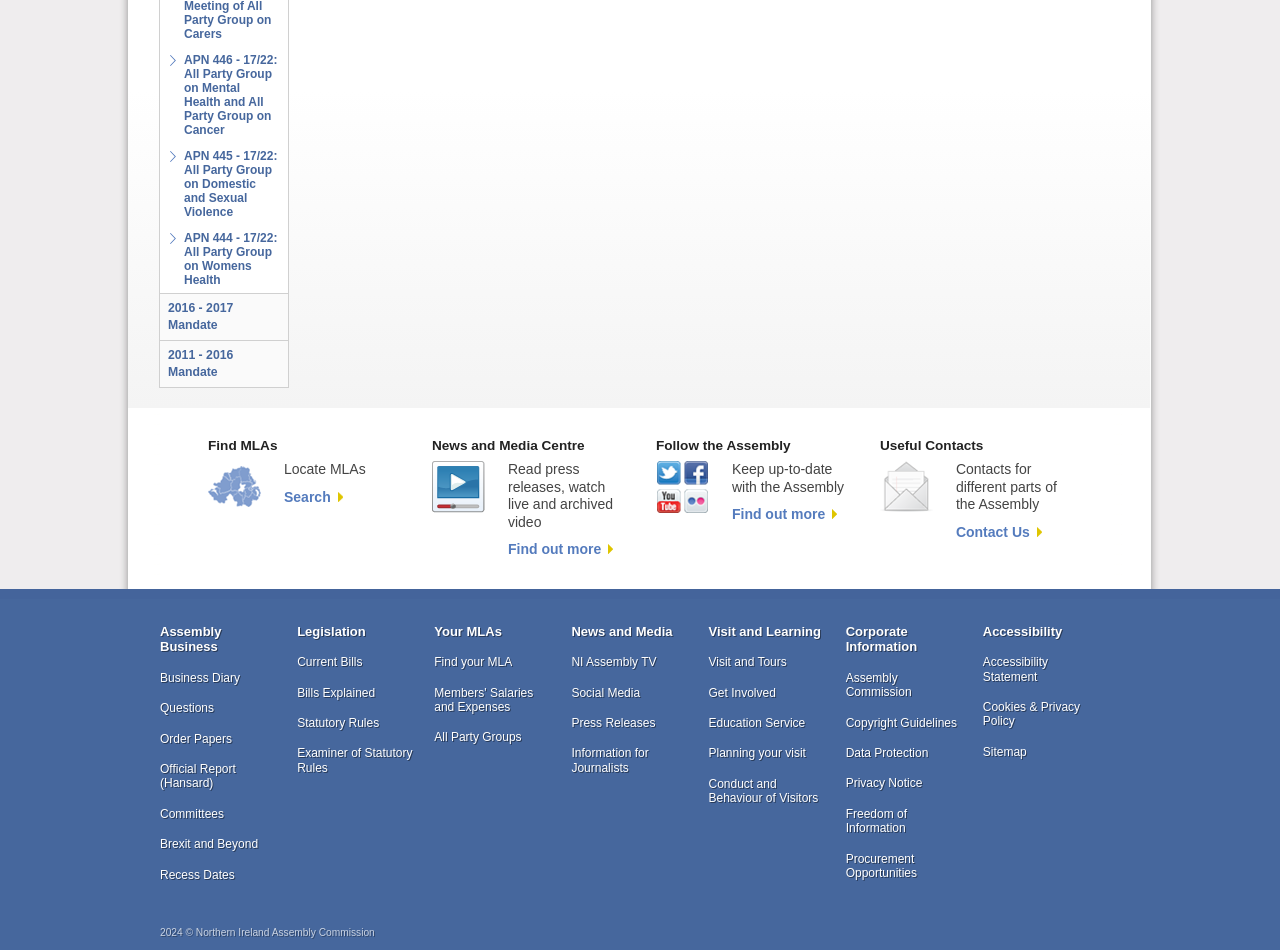Please identify the bounding box coordinates of the element I need to click to follow this instruction: "Go to page 2".

None